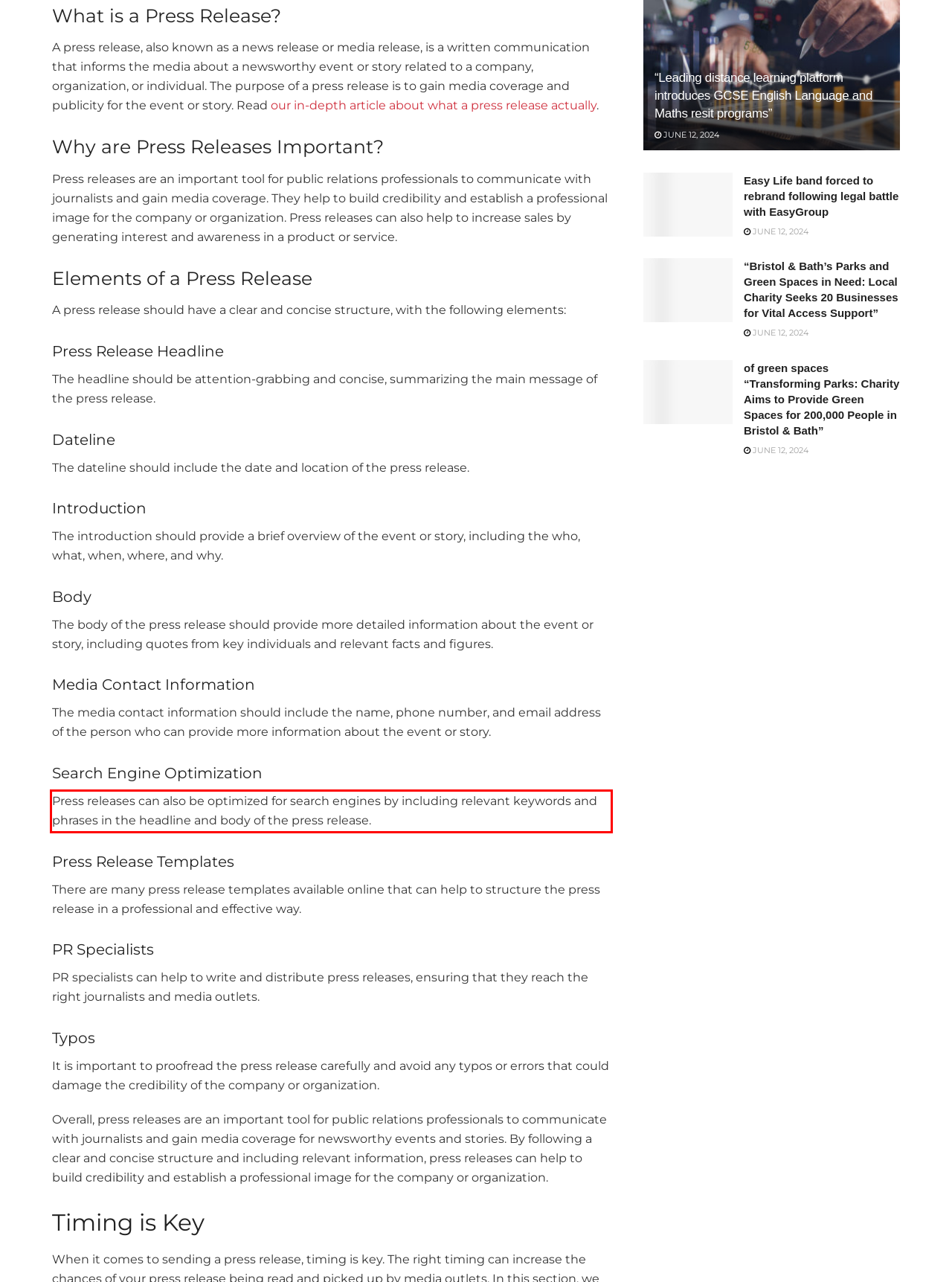Analyze the screenshot of a webpage where a red rectangle is bounding a UI element. Extract and generate the text content within this red bounding box.

Press releases can also be optimized for search engines by including relevant keywords and phrases in the headline and body of the press release.